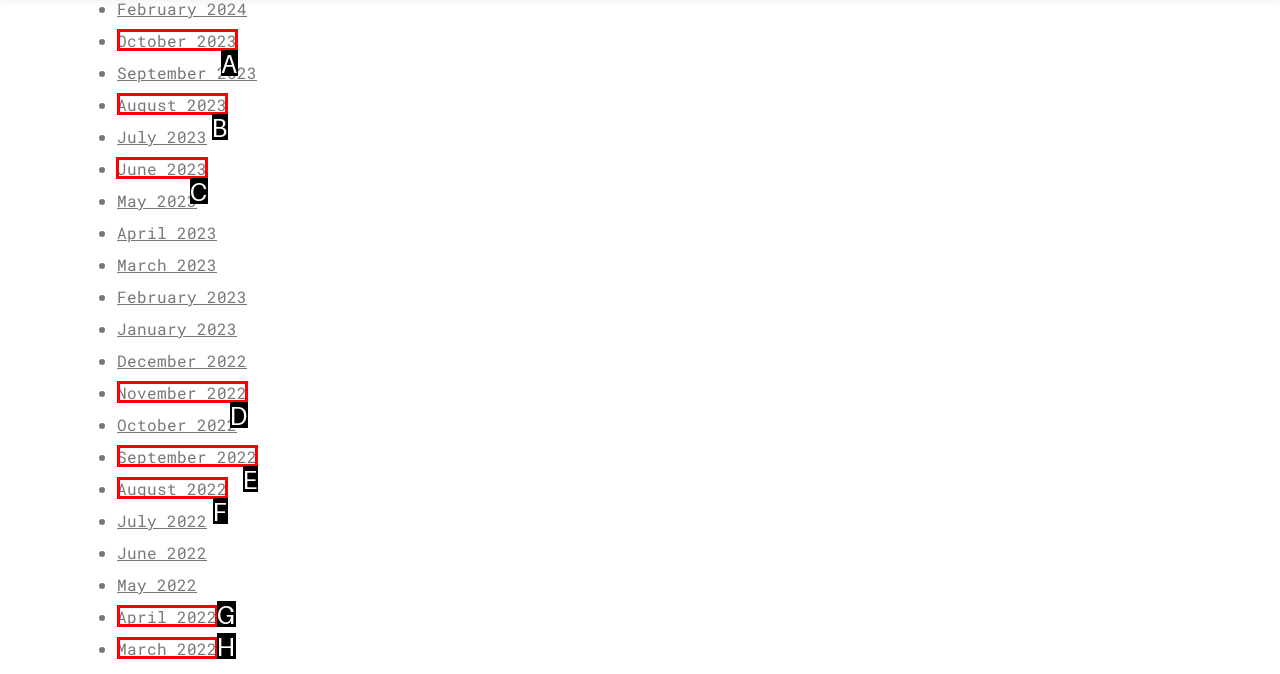To achieve the task: Read about the 'Travelers Choice Award', which HTML element do you need to click?
Respond with the letter of the correct option from the given choices.

None